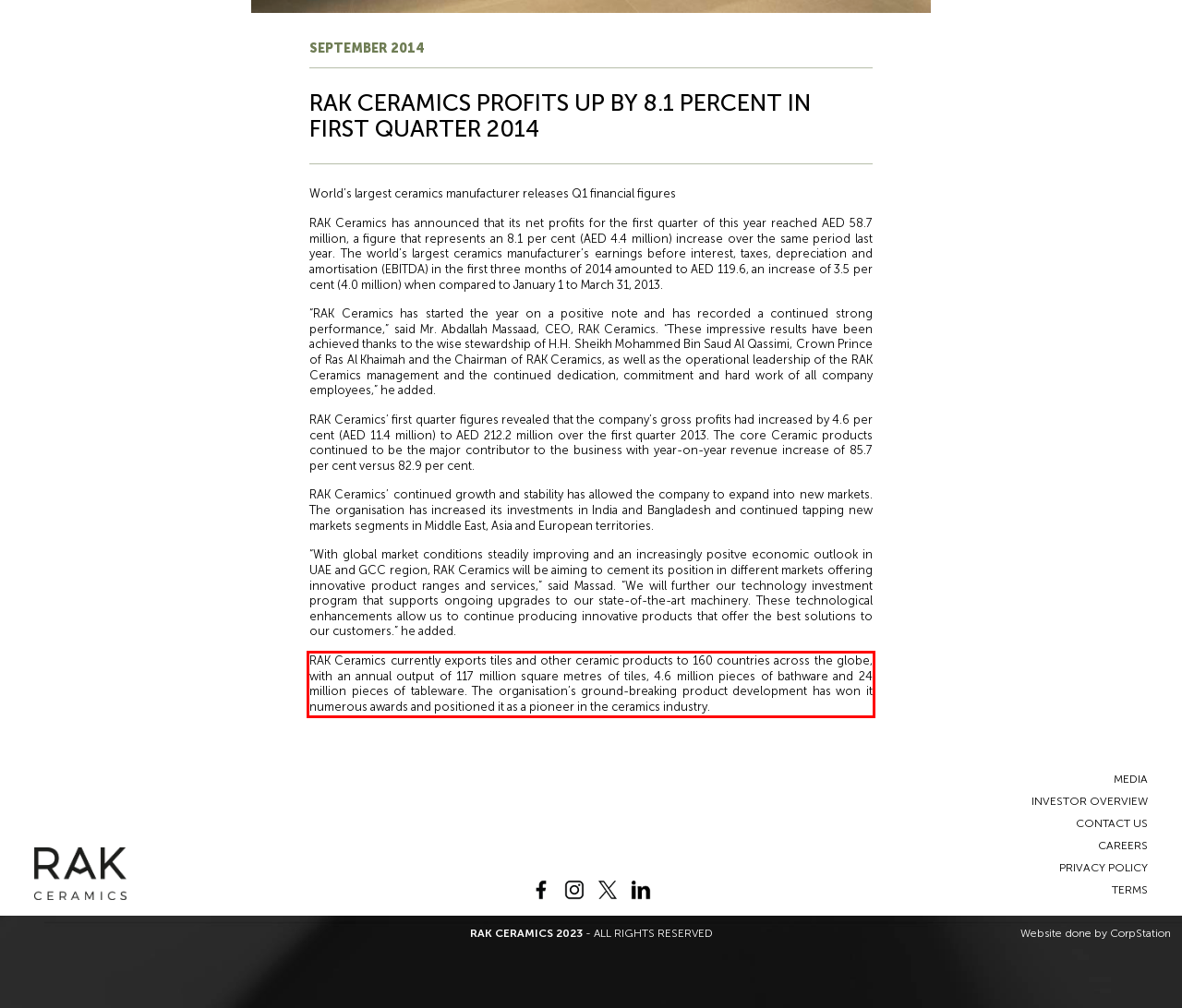With the given screenshot of a webpage, locate the red rectangle bounding box and extract the text content using OCR.

RAK Ceramics currently exports tiles and other ceramic products to 160 countries across the globe, with an annual output of 117 million square metres of tiles, 4.6 million pieces of bathware and 24 million pieces of tableware. The organisation’s ground-breaking product development has won it numerous awards and positioned it as a pioneer in the ceramics industry.